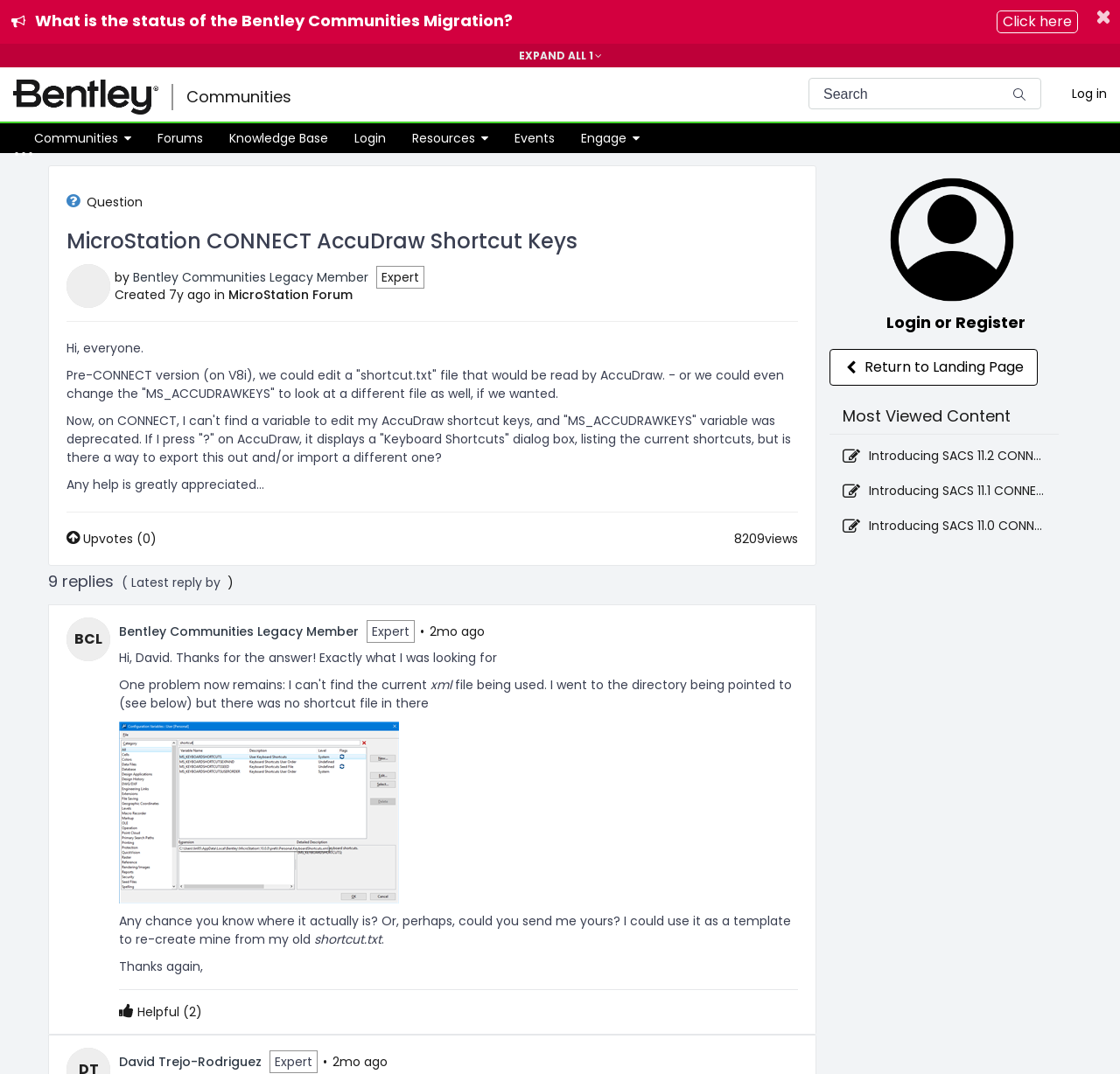Please find and generate the text of the main header of the webpage.

MicroStation Forum - MicroStation CONNECT AccuDraw Shortcut Keys